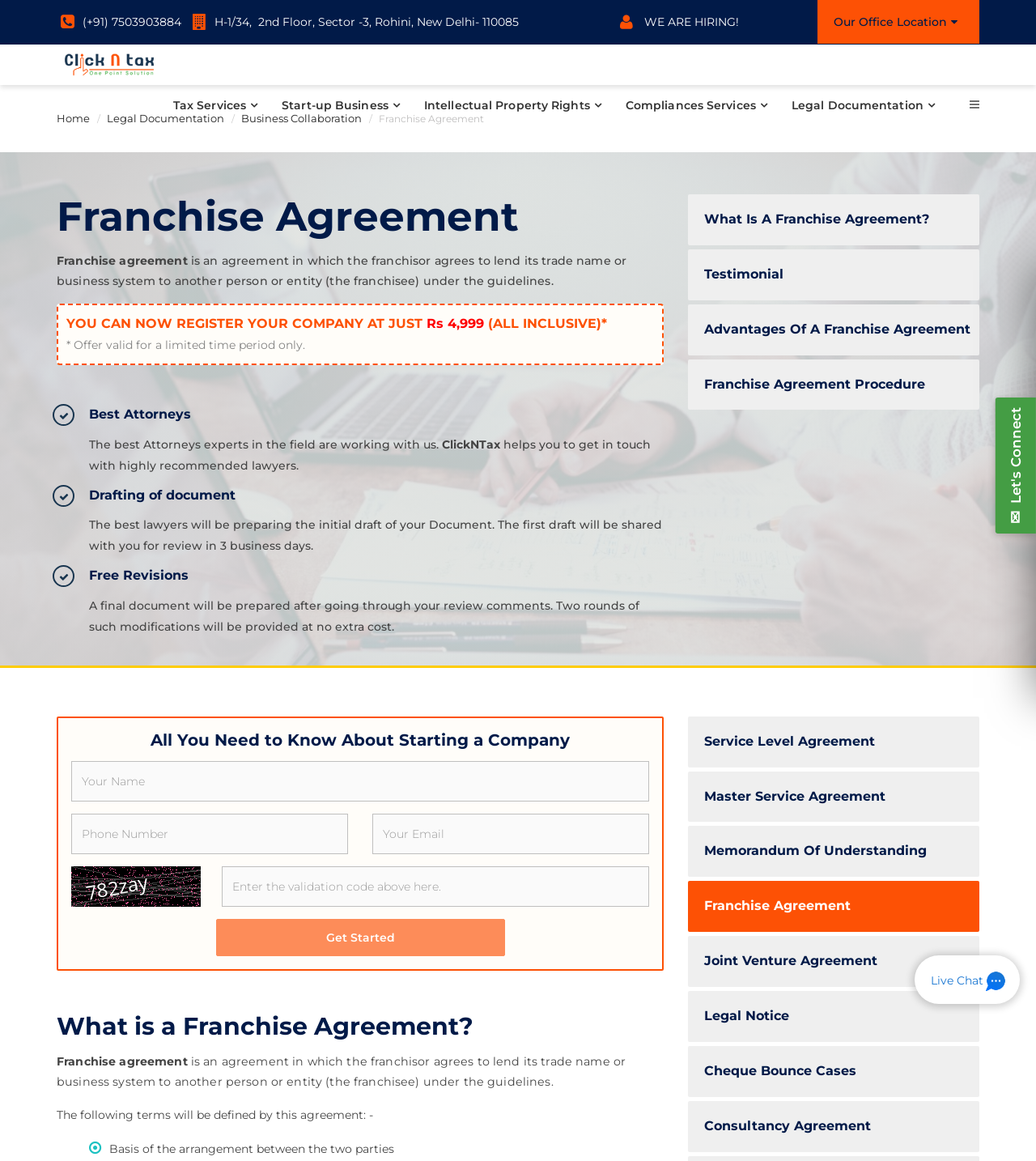Reply to the question with a single word or phrase:
How many rounds of modifications are provided at no extra cost?

Two